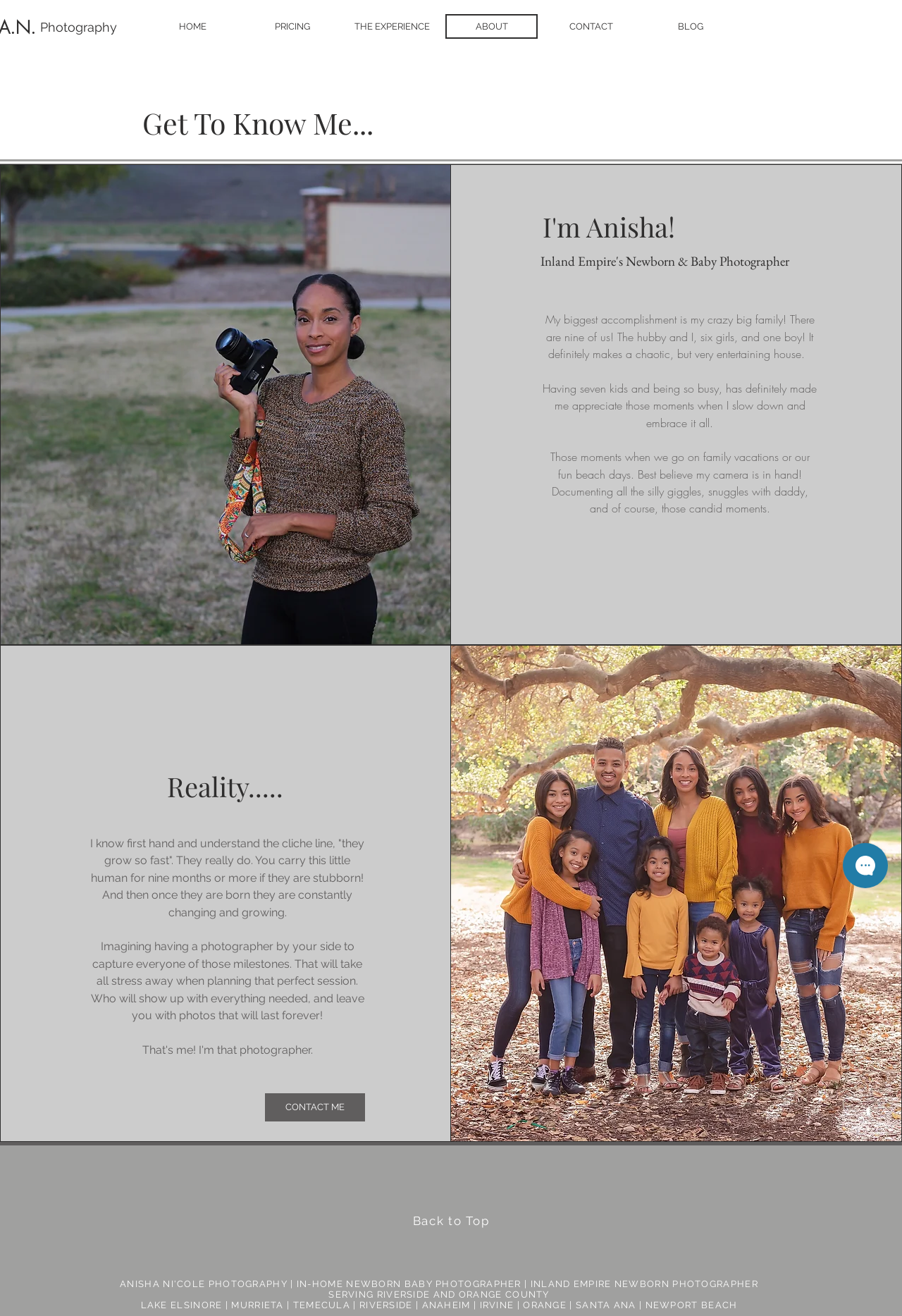Answer succinctly with a single word or phrase:
What type of photographer is Anisha Ni'Cole?

Newborn photographer